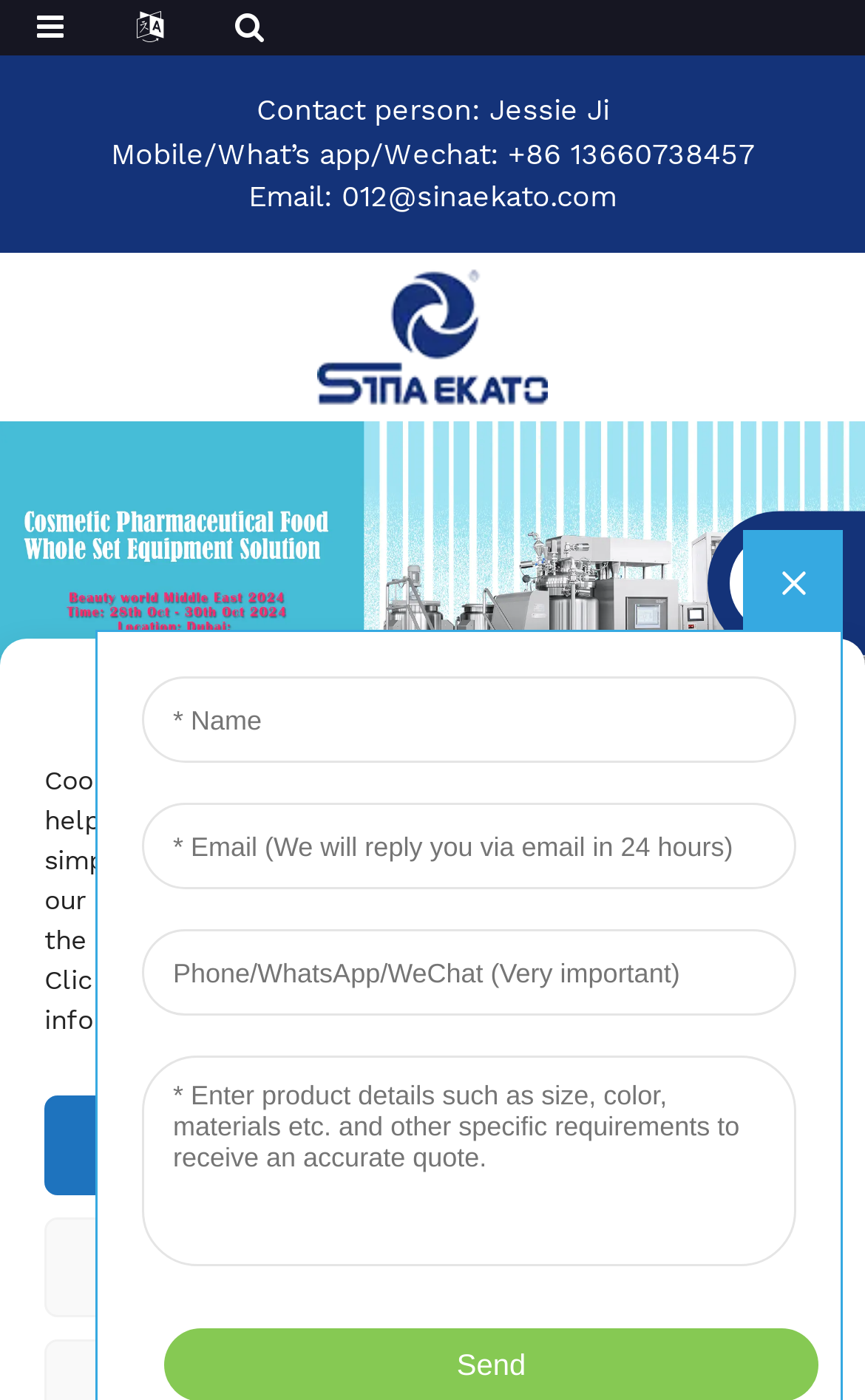Please find the top heading of the webpage and generate its text.

Efficient And Reliable Tube Filling Machines For Your Product Packaging Needs